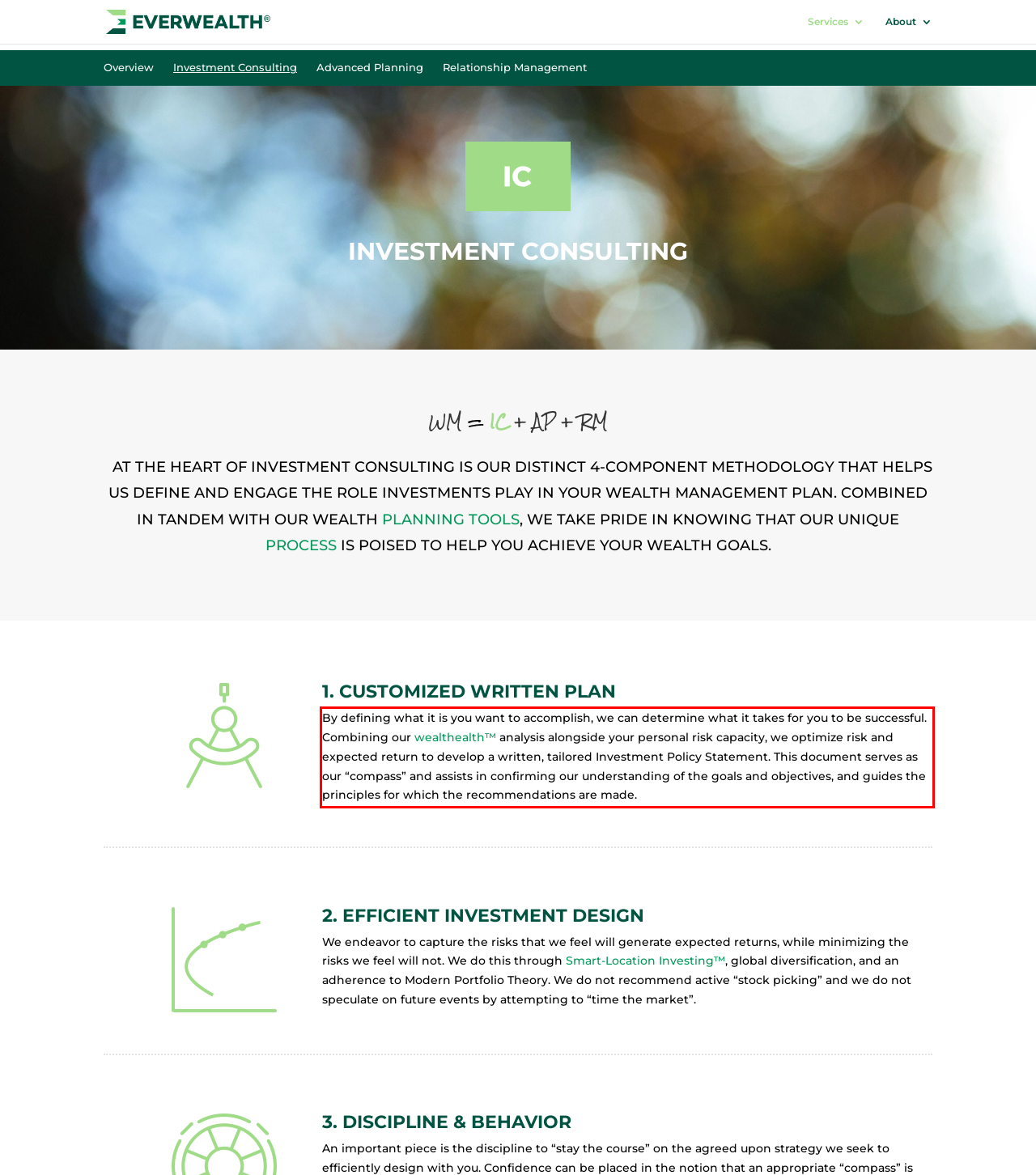You have a screenshot of a webpage with a red bounding box. Use OCR to generate the text contained within this red rectangle.

By defining what it is you want to accomplish, we can determine what it takes for you to be successful. Combining our wealthealth™ analysis alongside your personal risk capacity, we optimize risk and expected return to develop a written, tailored Investment Policy Statement. This document serves as our “compass” and assists in confirming our understanding of the goals and objectives, and guides the principles for which the recommendations are made.